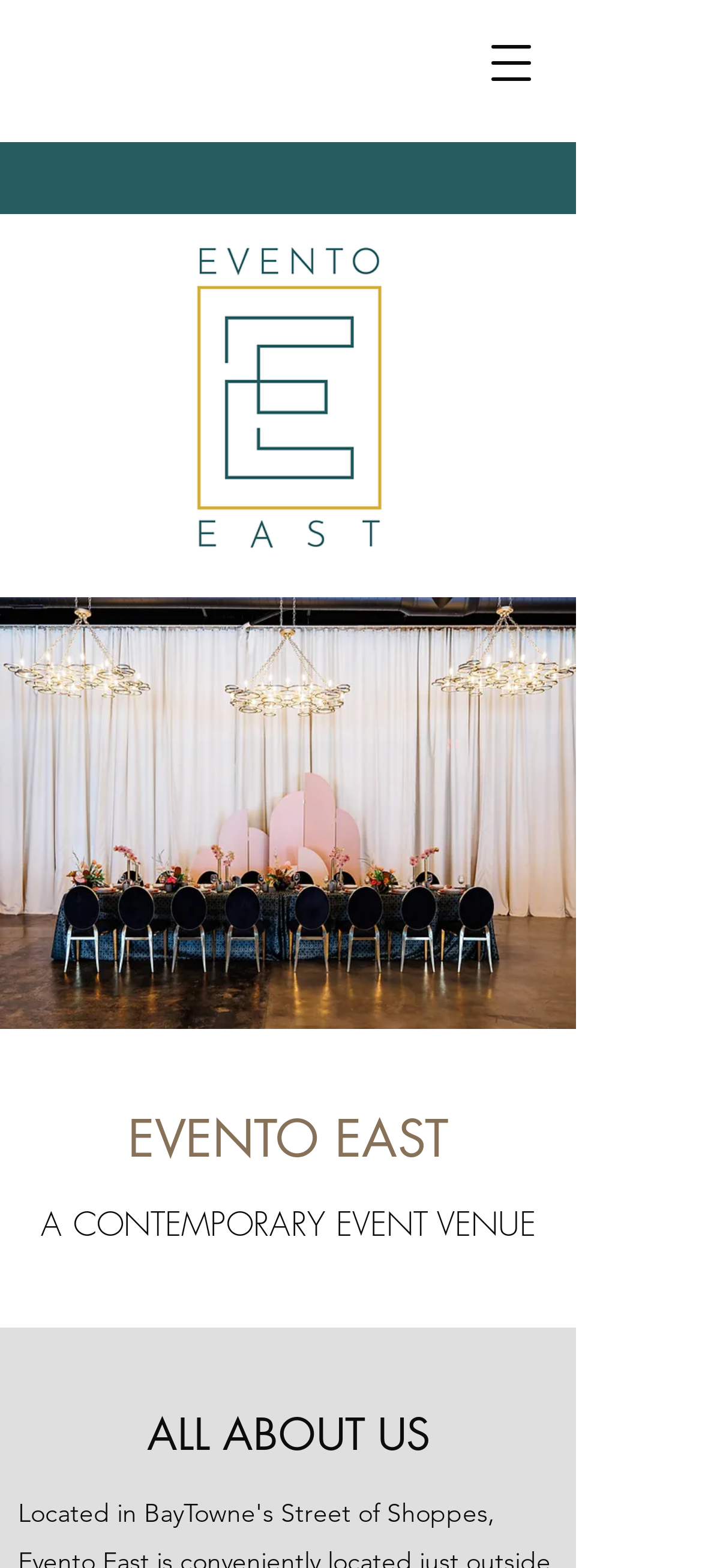Detail the various sections and features of the webpage.

The webpage is about Evento East, a contemporary event venue located in Baytowne's Street of Shoppes, just outside of downtown Rochester. At the top right corner, there is a button to open a navigation menu. Below this button, the venue's name "Evento East" is displayed as a link, accompanied by an image with the same name. 

On the left side of the page, there is a large image showing a sample table setup under three chandeliers, taking up most of the vertical space. 

On the top left area, there is a heading "EVENTO EAST" in a prominent position, followed by a descriptive text "A CONTEMPORARY EVENT VENUE" below it. 

Further down, there is another heading "ALL ABOUT US", which suggests that the page may provide more information about the venue.